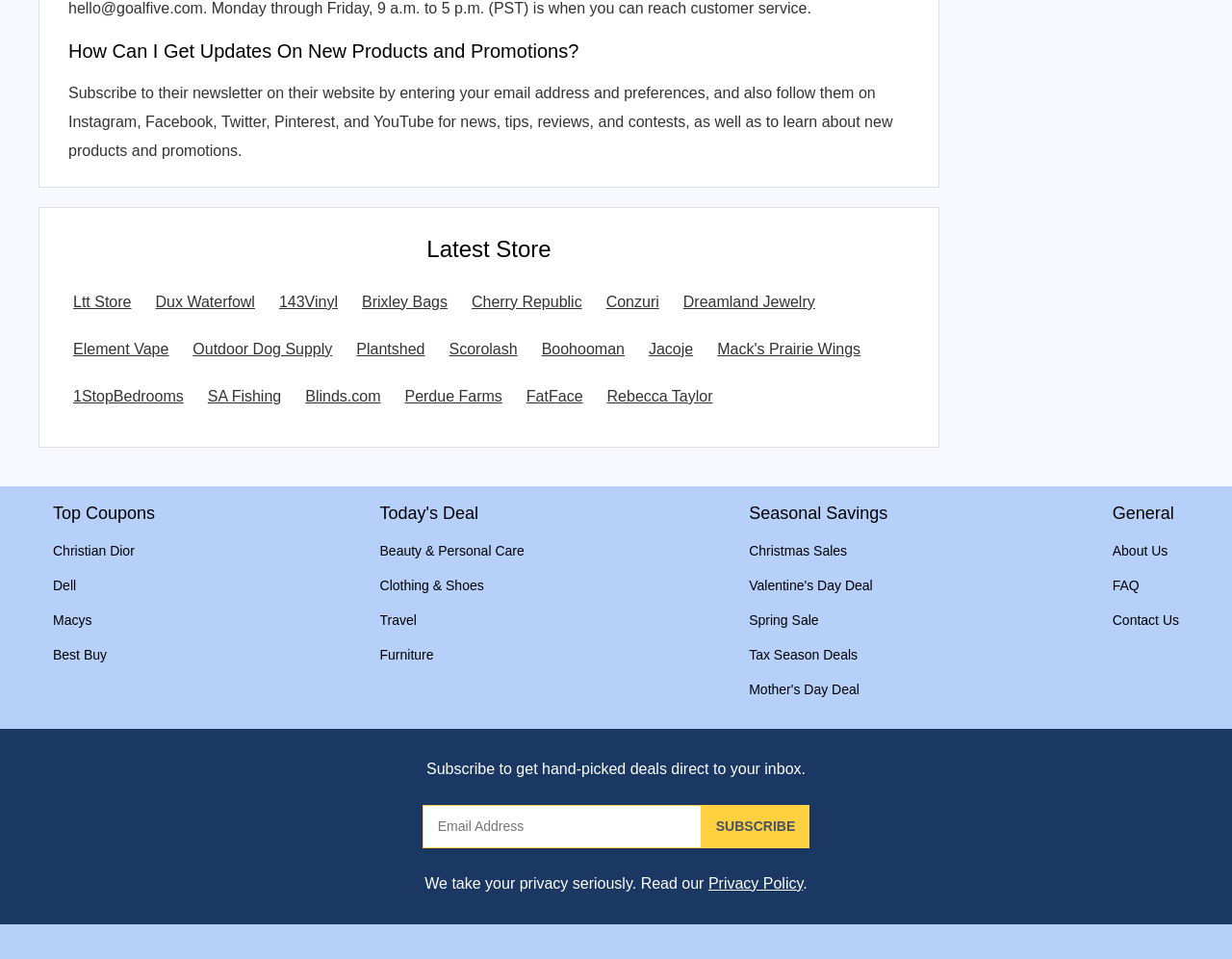Answer the question using only one word or a concise phrase: How can users contact the website?

Through the Contact Us link